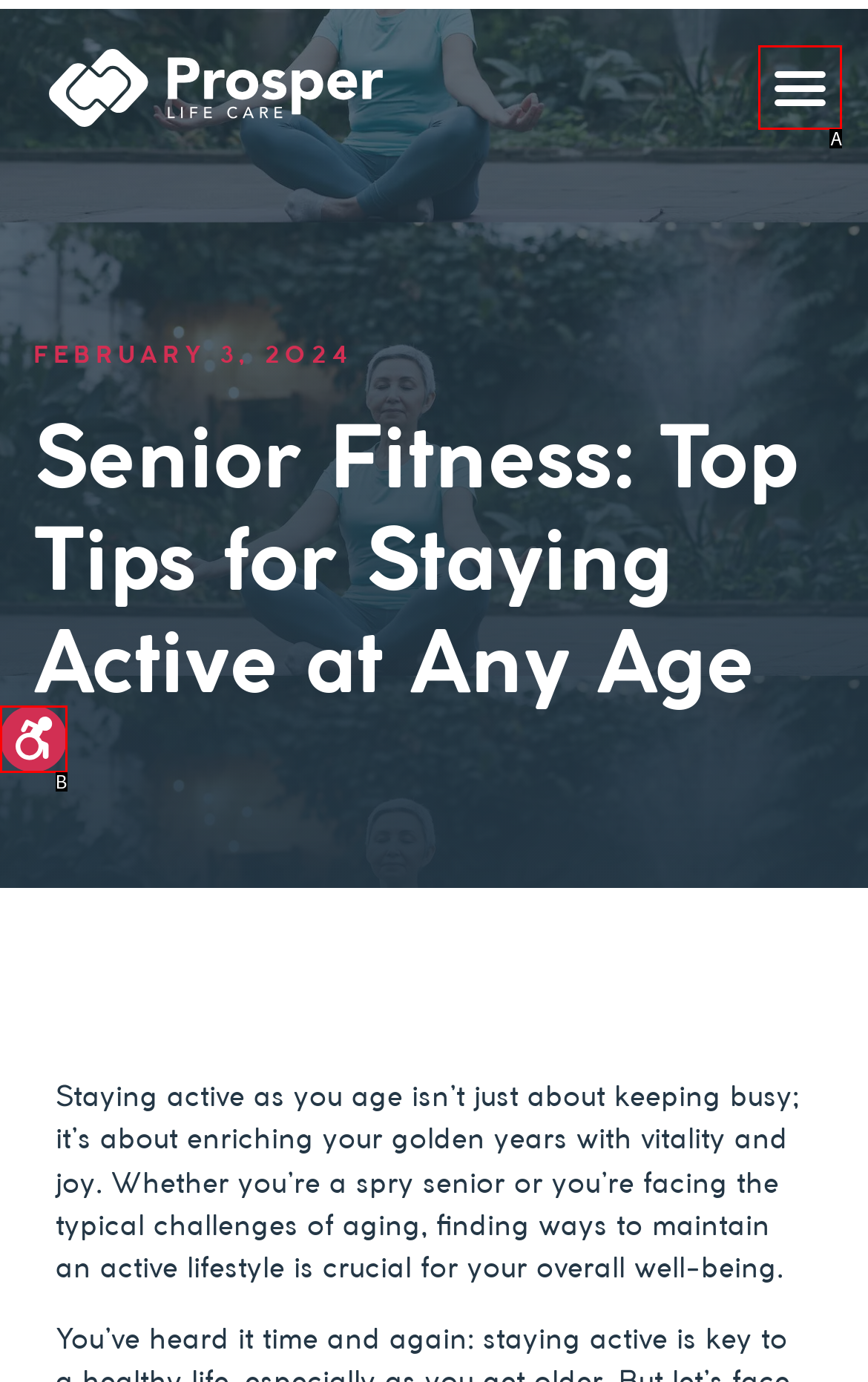Based on the given description: Menu, identify the correct option and provide the corresponding letter from the given choices directly.

A